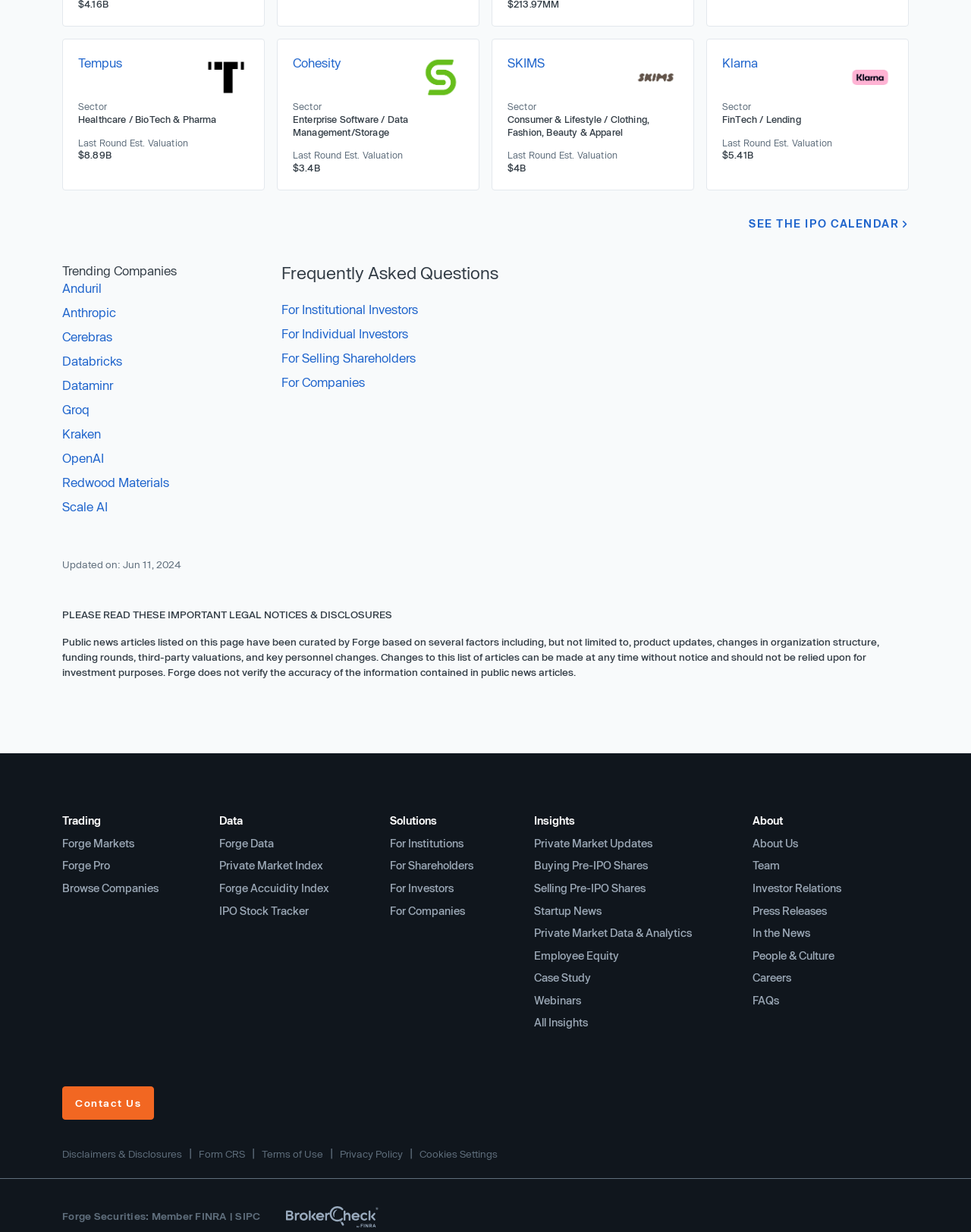For the given element description See the IPO Calendar, determine the bounding box coordinates of the UI element. The coordinates should follow the format (top-left x, top-left y, bottom-right x, bottom-right y) and be within the range of 0 to 1.

[0.771, 0.176, 0.926, 0.187]